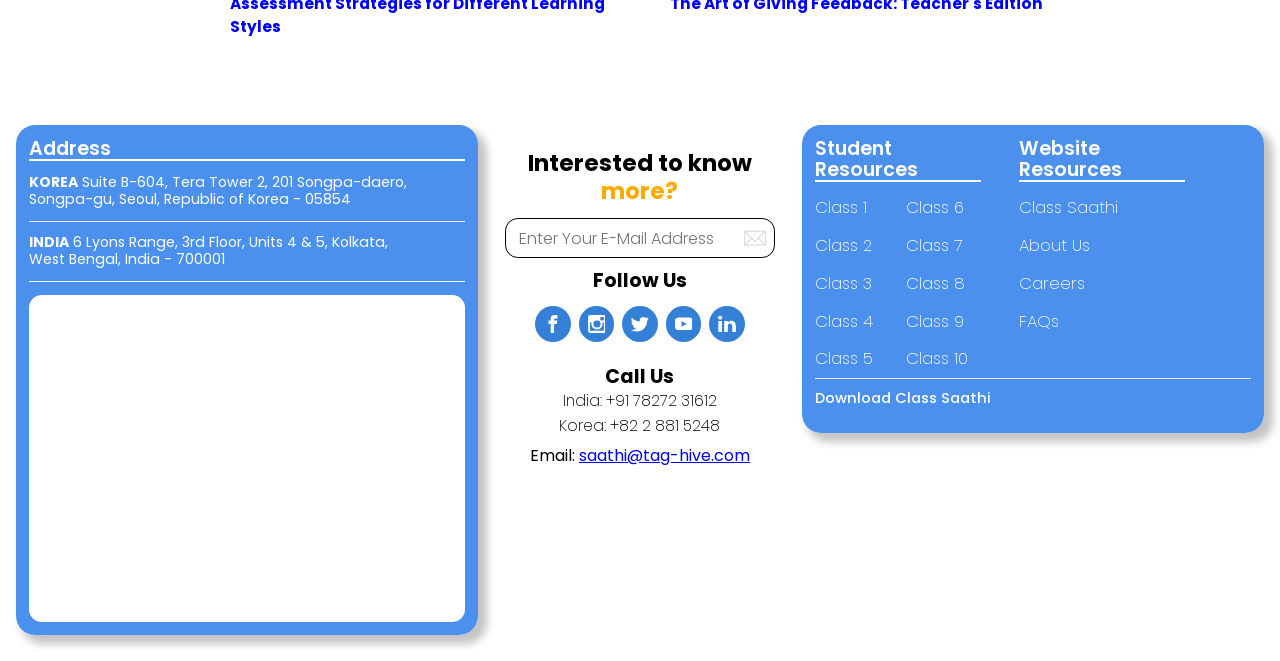Give a concise answer of one word or phrase to the question: 
How can I contact the India office?

Call +91 78272 31612 or email saathi@tag-hive.com